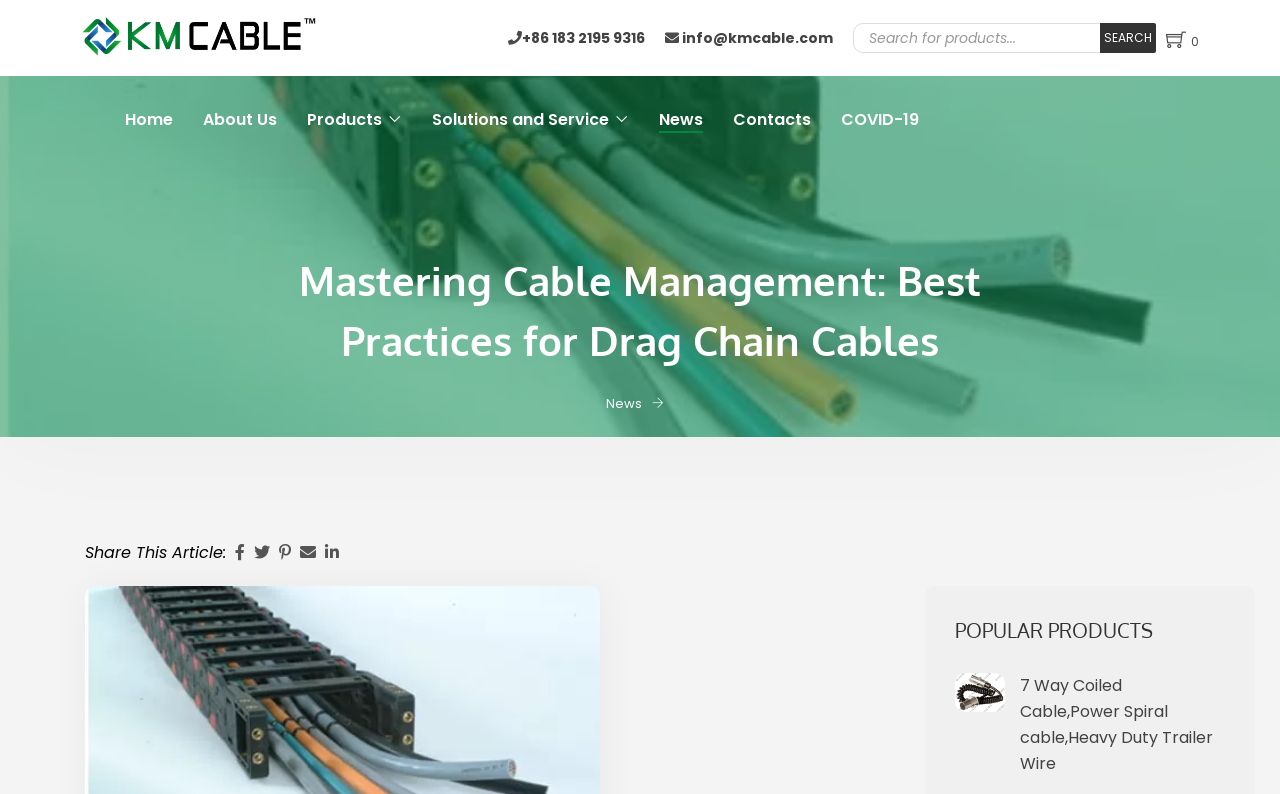Determine the bounding box coordinates in the format (top-left x, top-left y, bottom-right x, bottom-right y). Ensure all values are floating point numbers between 0 and 1. Identify the bounding box of the UI element described by: Automotive wire

[0.252, 0.284, 0.384, 0.317]